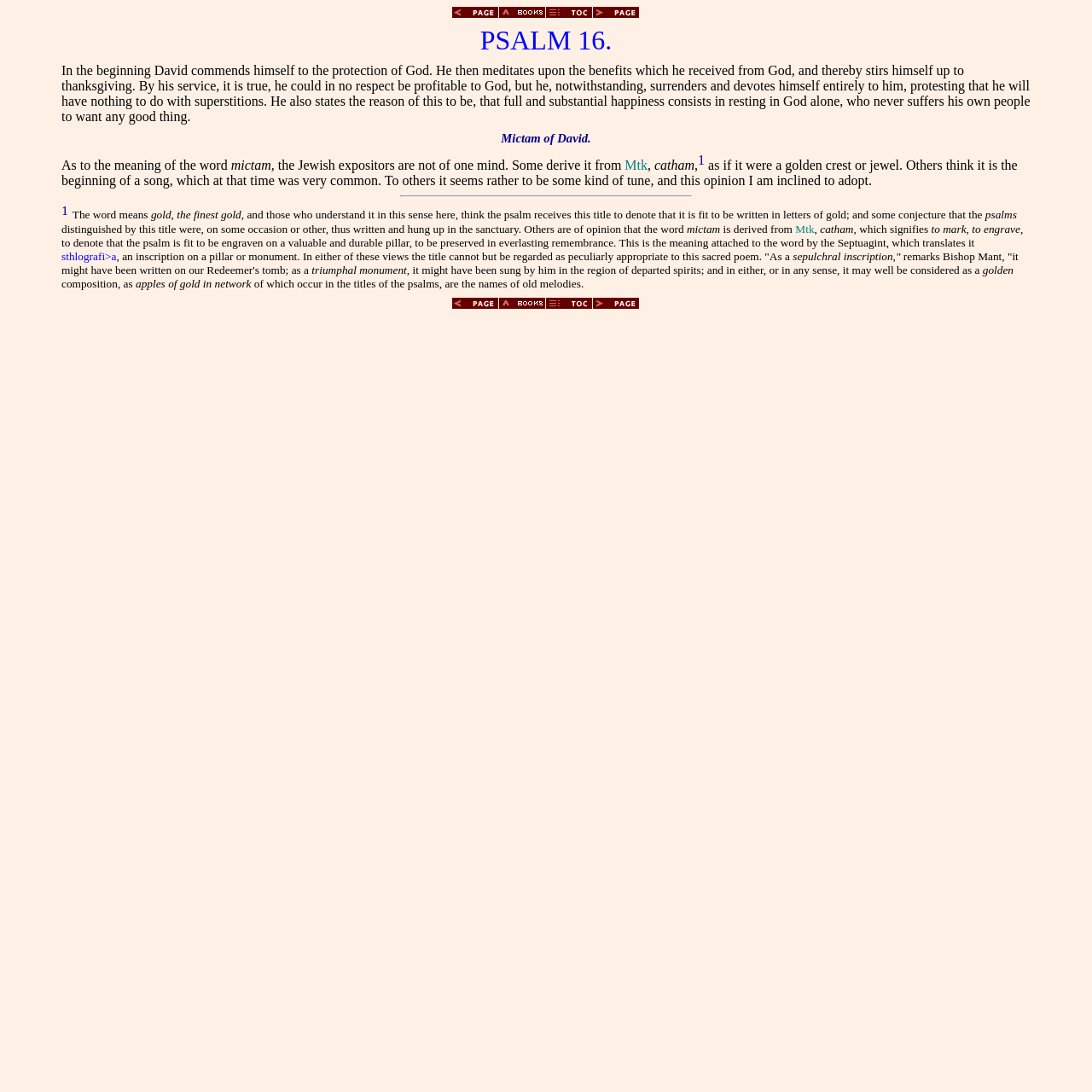Articulate a detailed summary of the webpage's content and design.

The webpage is about Psalm 16, a biblical passage. At the top, there are four links: "Back", "Top", "Contents", and "Next", each accompanied by an image. Below these links, the title "PSALM 16" is prominently displayed.

The main content of the page is a lengthy passage of text that provides an explanation and commentary on Psalm 16. The text is divided into several paragraphs, with some words and phrases highlighted in superscript. The passage discusses the meaning of the word "mictam" and its possible interpretations, as well as the significance of the title "Psalm 16" and its potential connections to gold, engraving, and monuments.

Throughout the passage, there are references to biblical concepts and terminology, such as the Septuagint and the idea of a "sepulchral inscription". The text also quotes Bishop Mant, who remarks on the potential connection between the psalm and the tomb of Jesus Christ.

At the bottom of the page, the same four links ("Back", "Top", "Contents", and "Next") are repeated, again accompanied by images.